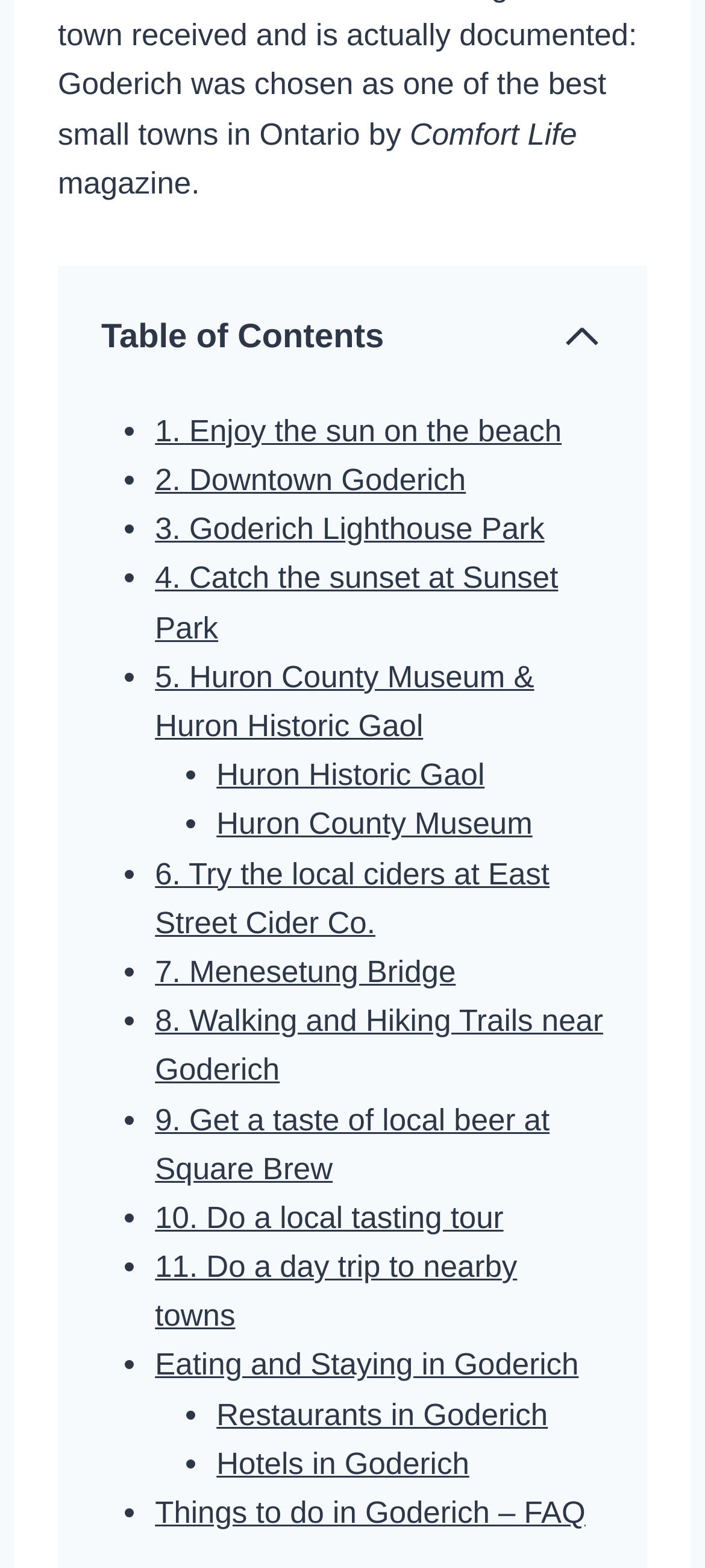Provide the bounding box coordinates for the area that should be clicked to complete the instruction: "Learn about Huron County Museum & Huron Historic Gaol".

[0.22, 0.421, 0.758, 0.474]